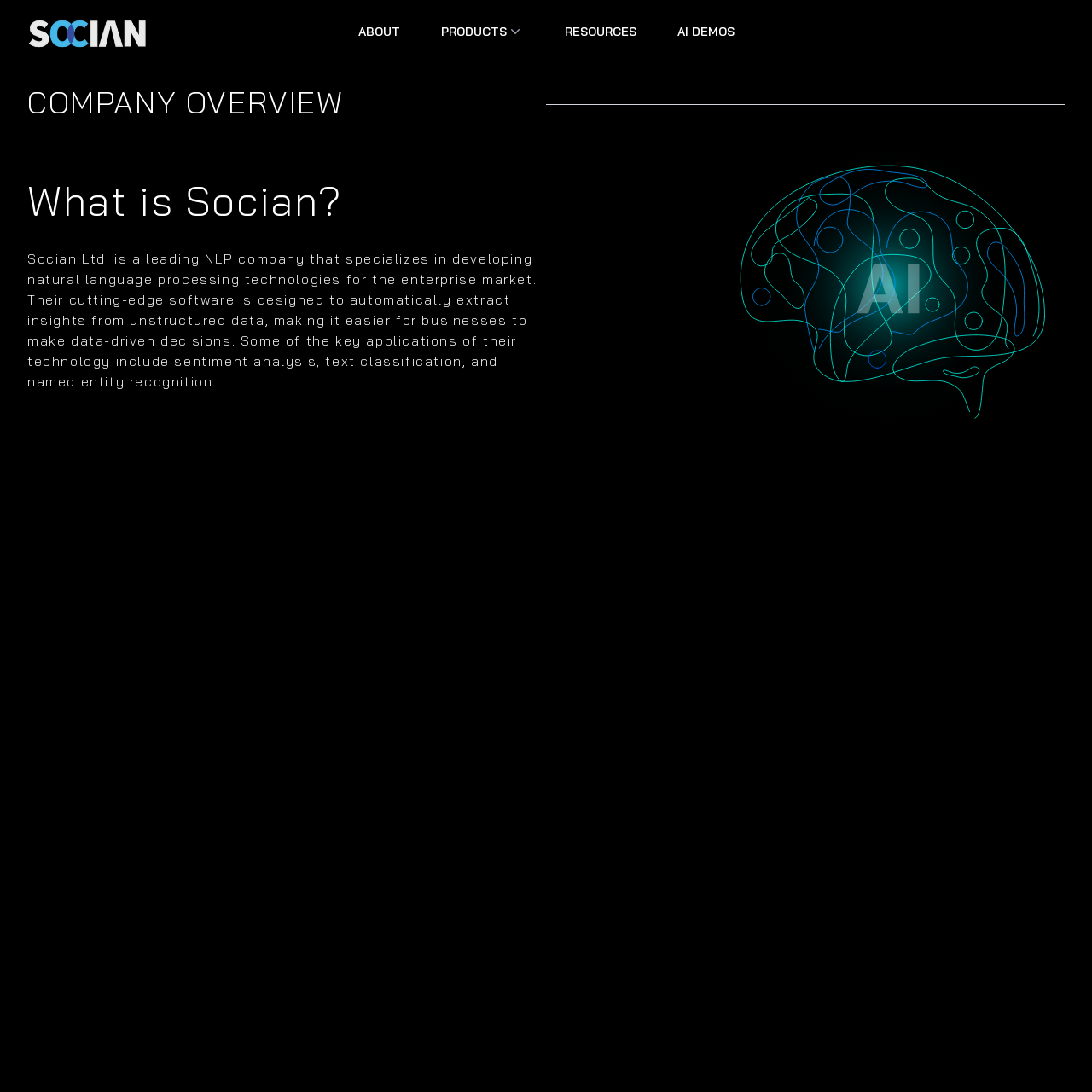Create a thorough and descriptive caption for the photo marked by the red boundary.

The image displays the logo of Socian AI, a company specializing in natural language processing (NLP) technologies. The logo likely features a modern design, reflecting the innovative nature of the company. Socian AI is known for its advanced software that helps businesses analyze unstructured data for better decision-making, emphasizing applications such as sentiment analysis, text classification, and named entity recognition. The logo signifies the brand’s commitment to leveraging AI solutions to empower enterprises and drive data-driven insights.